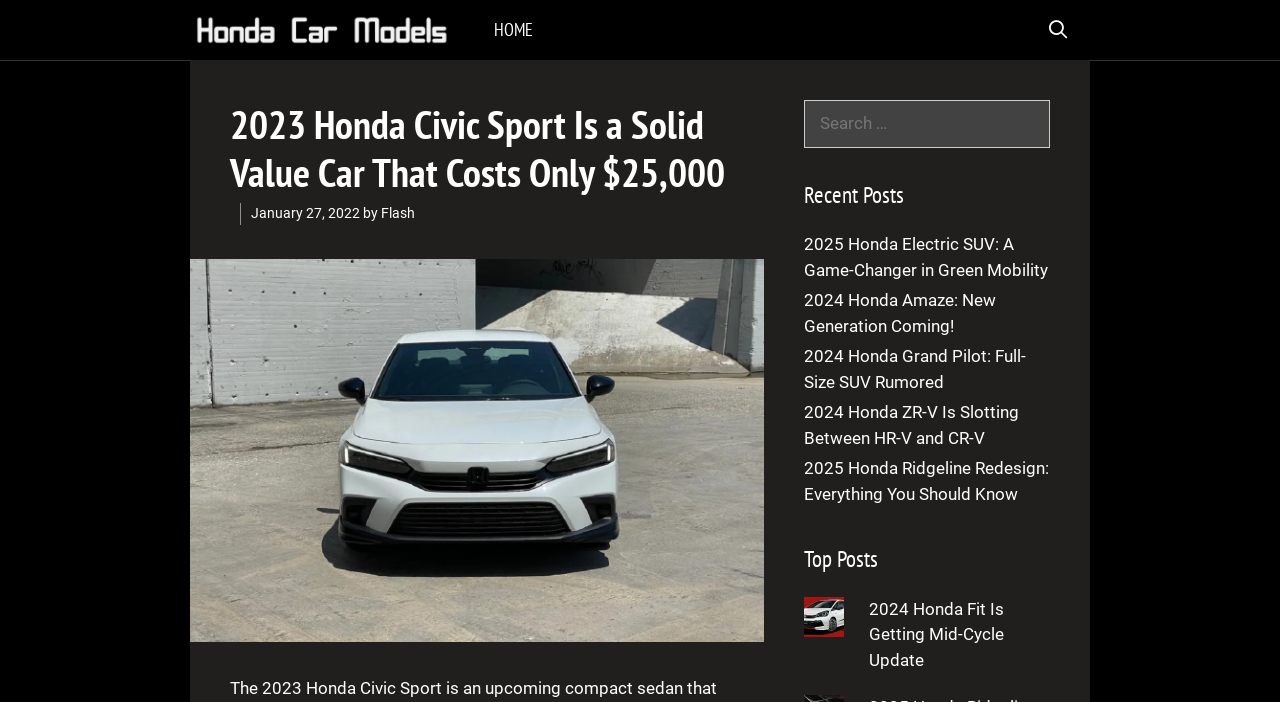Please specify the bounding box coordinates of the clickable section necessary to execute the following command: "Search for Honda car models".

[0.628, 0.142, 0.82, 0.21]